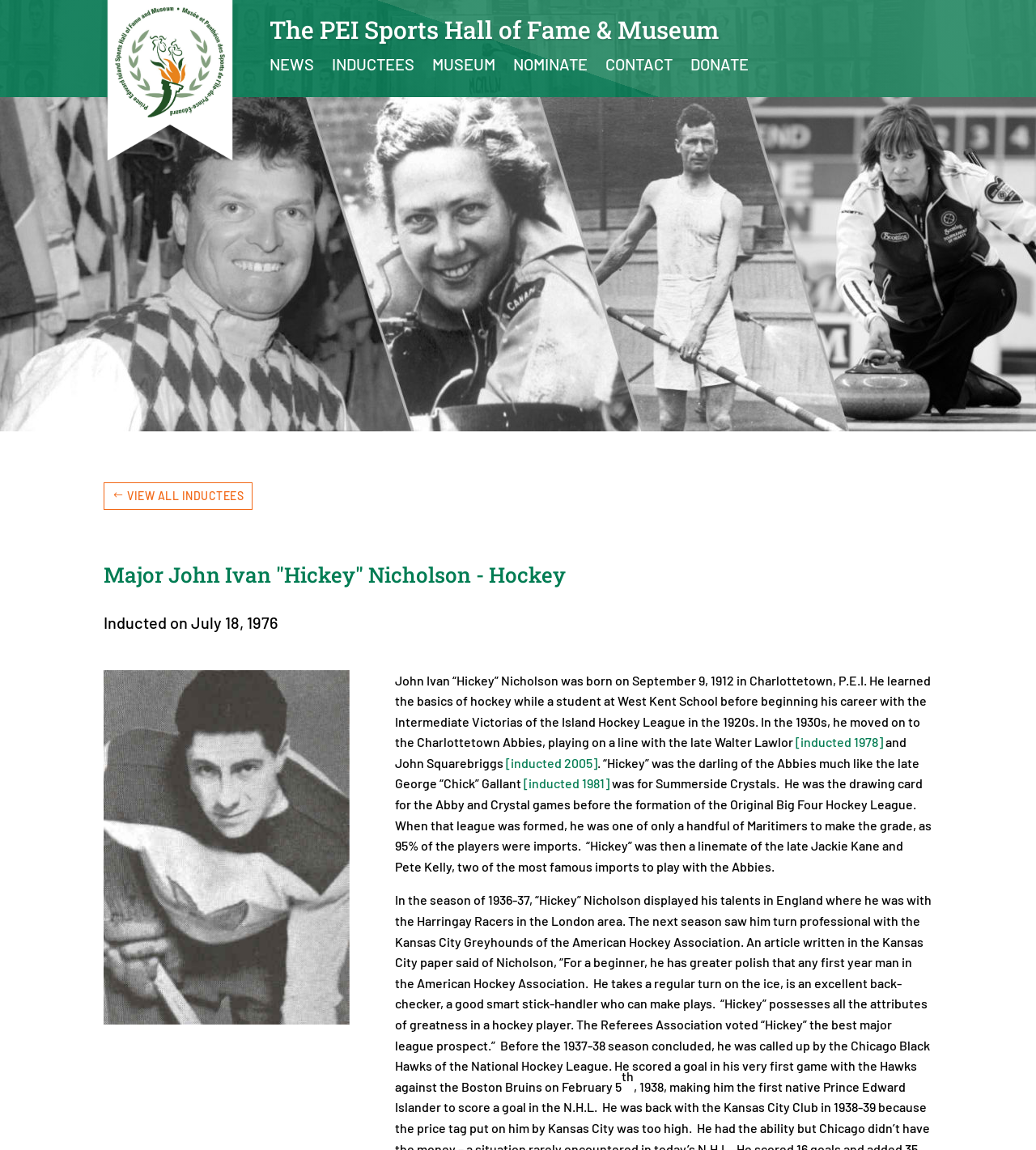What is the name of the team John Ivan Nicholson played for in England?
Please describe in detail the information shown in the image to answer the question.

I found the answer by reading the StaticText element with ID 300, which describes John Ivan Nicholson's career. It says he played for the Harringay Racers in the London area during the 1936-37 season.